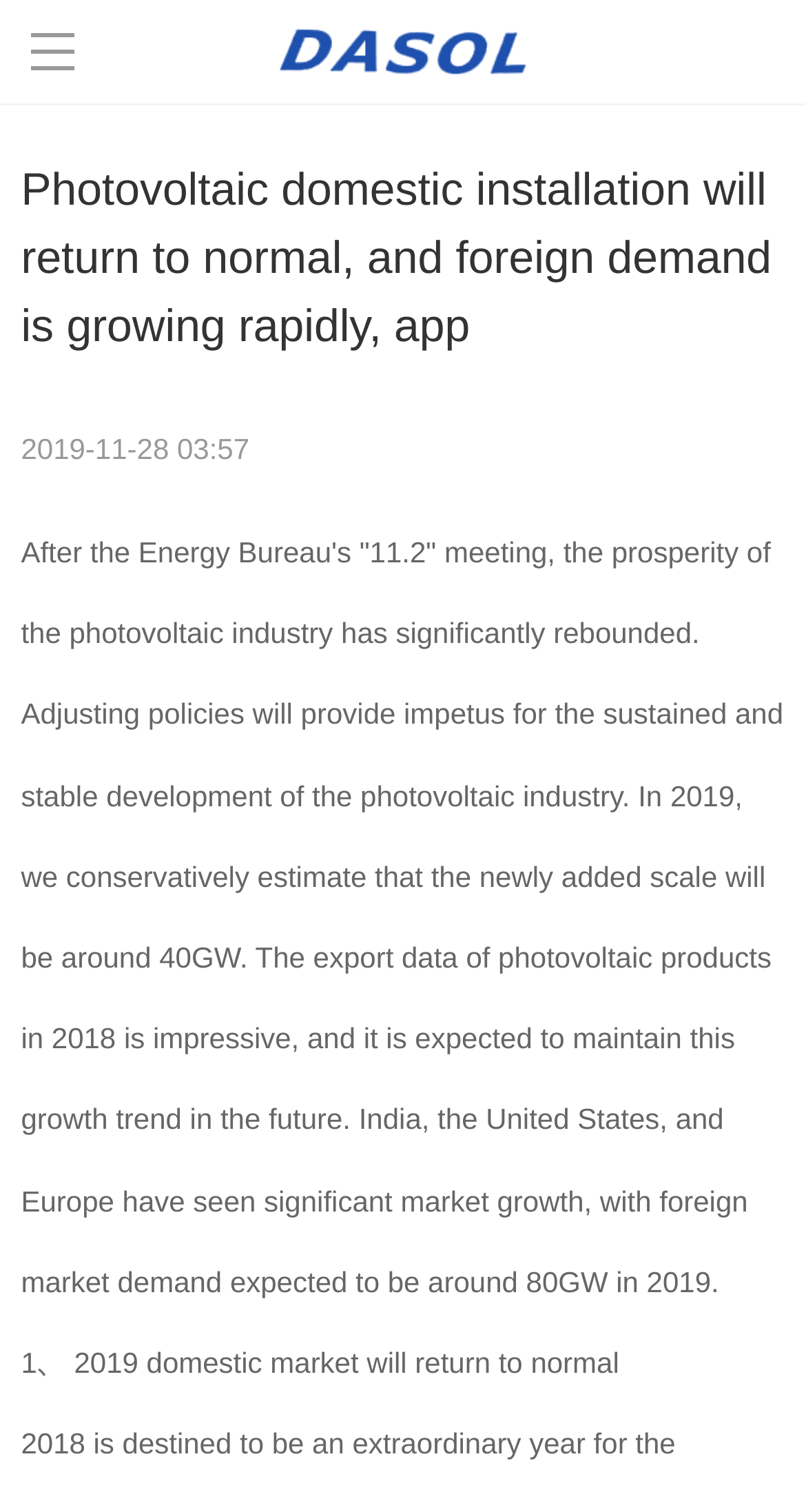What is the estimated newly added scale of photovoltaic industry in 2019?
Utilize the image to construct a detailed and well-explained answer.

The StaticText element with the text 'In 2019, we conservatively estimate that the newly added scale will be around 40GW.' provides the answer to this question.